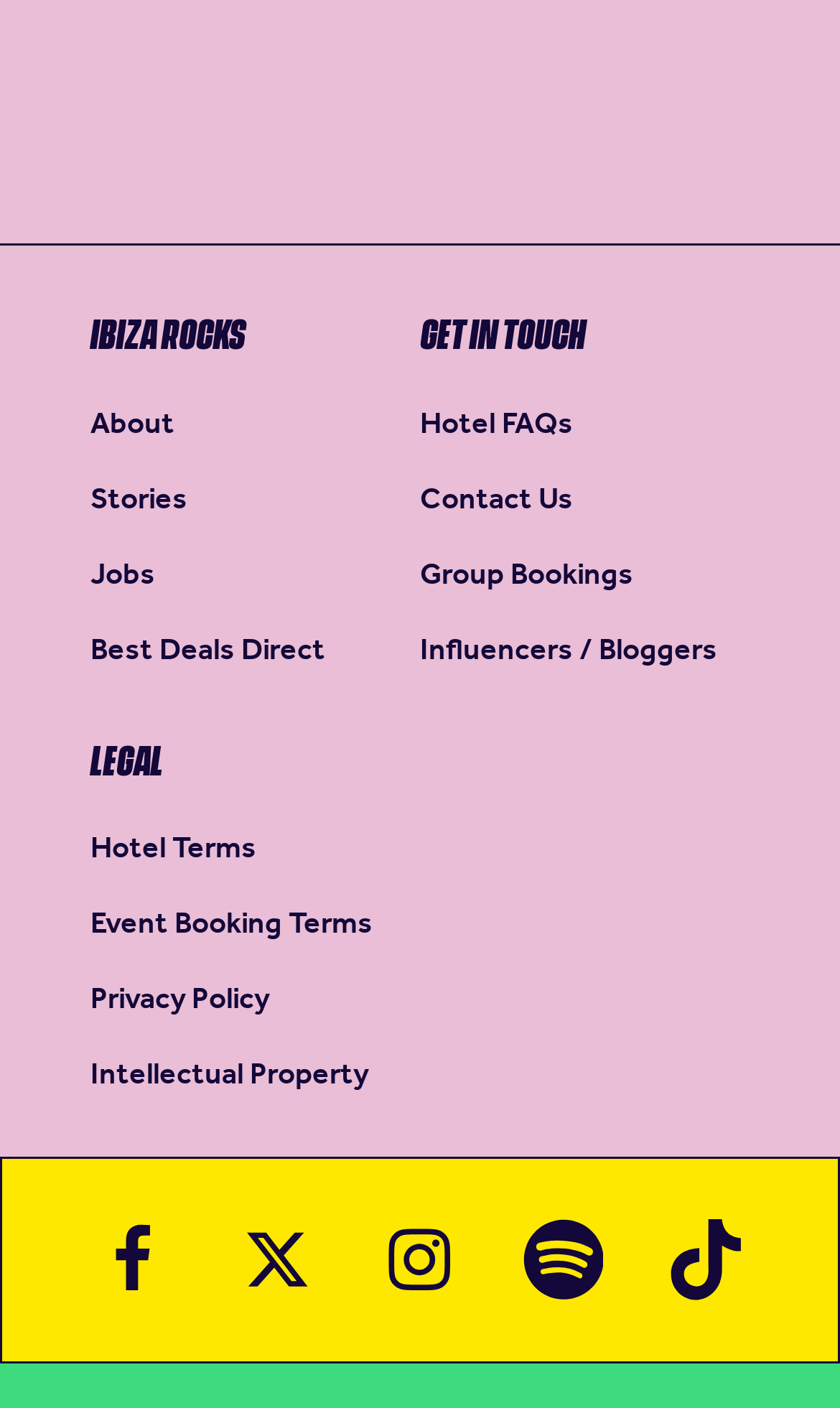Please specify the bounding box coordinates of the element that should be clicked to execute the given instruction: 'view Instagram'. Ensure the coordinates are four float numbers between 0 and 1, expressed as [left, top, right, bottom].

[0.452, 0.867, 0.548, 0.924]